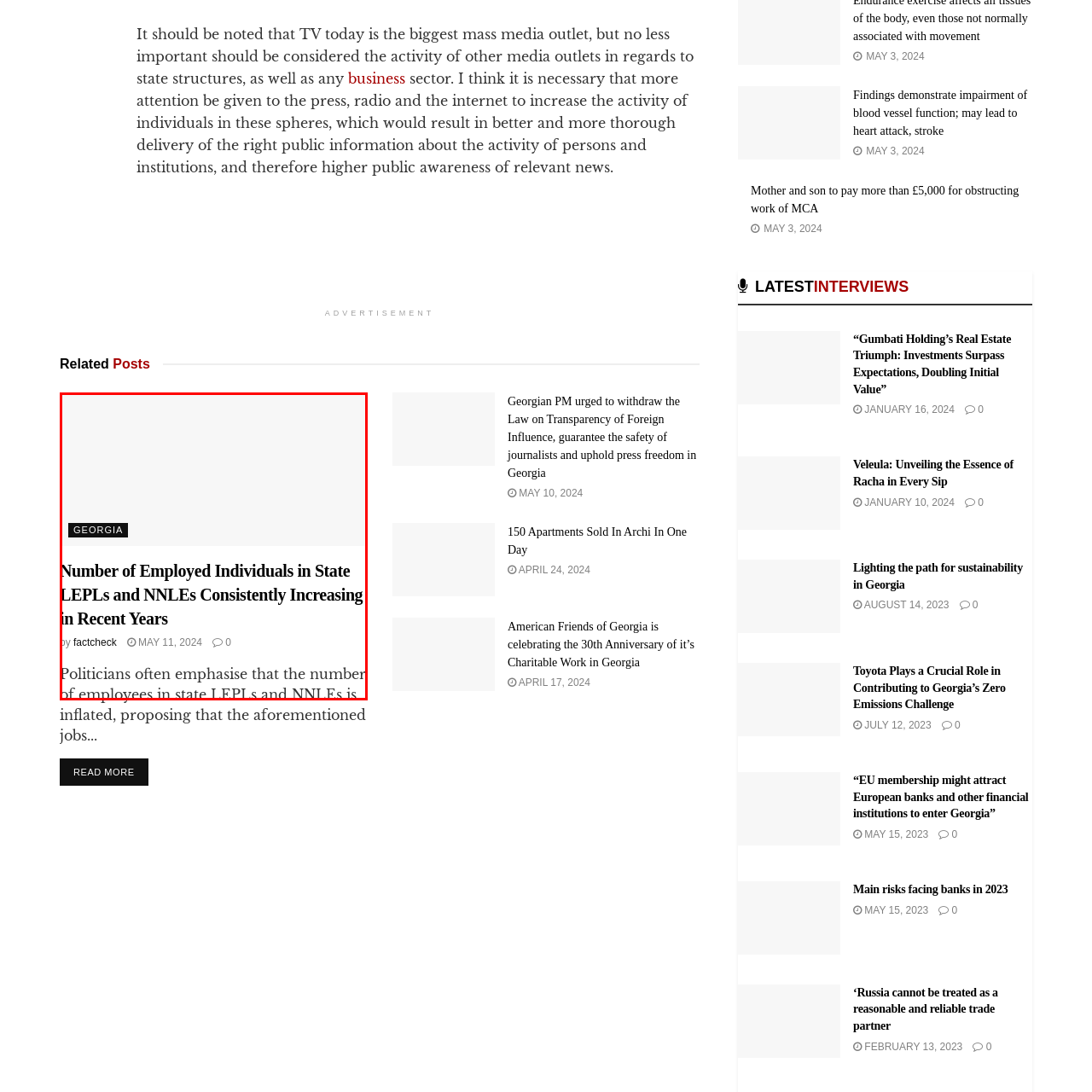Focus on the area highlighted by the red bounding box and give a thorough response to the following question, drawing from the image: When was the article published?

The caption provides the publication date of the article, which is May 11, 2024, as mentioned in the sentence 'published on May 11, 2024, by FactCheck'.